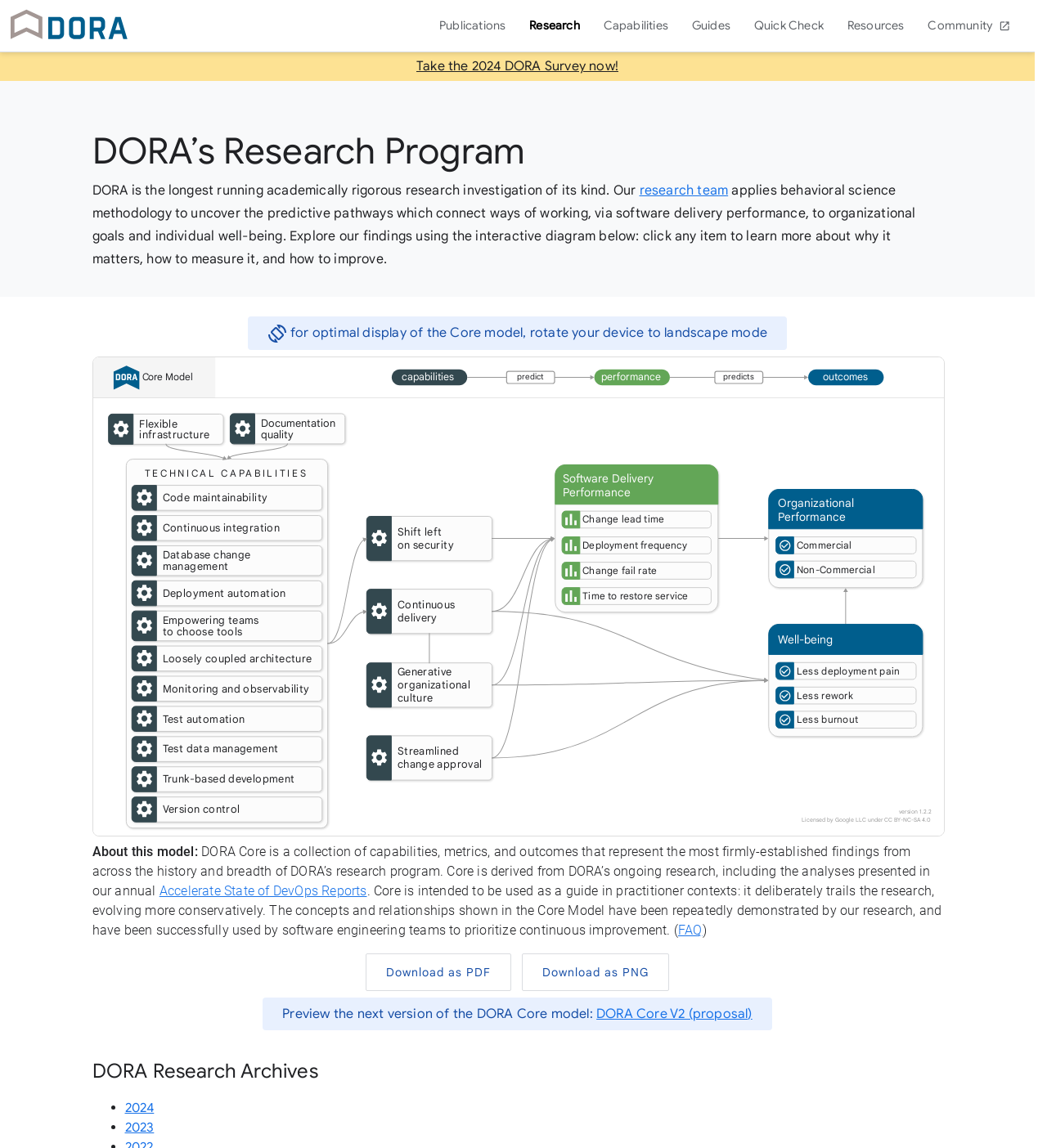Please reply to the following question with a single word or a short phrase:
What is the name of the research program?

DORA